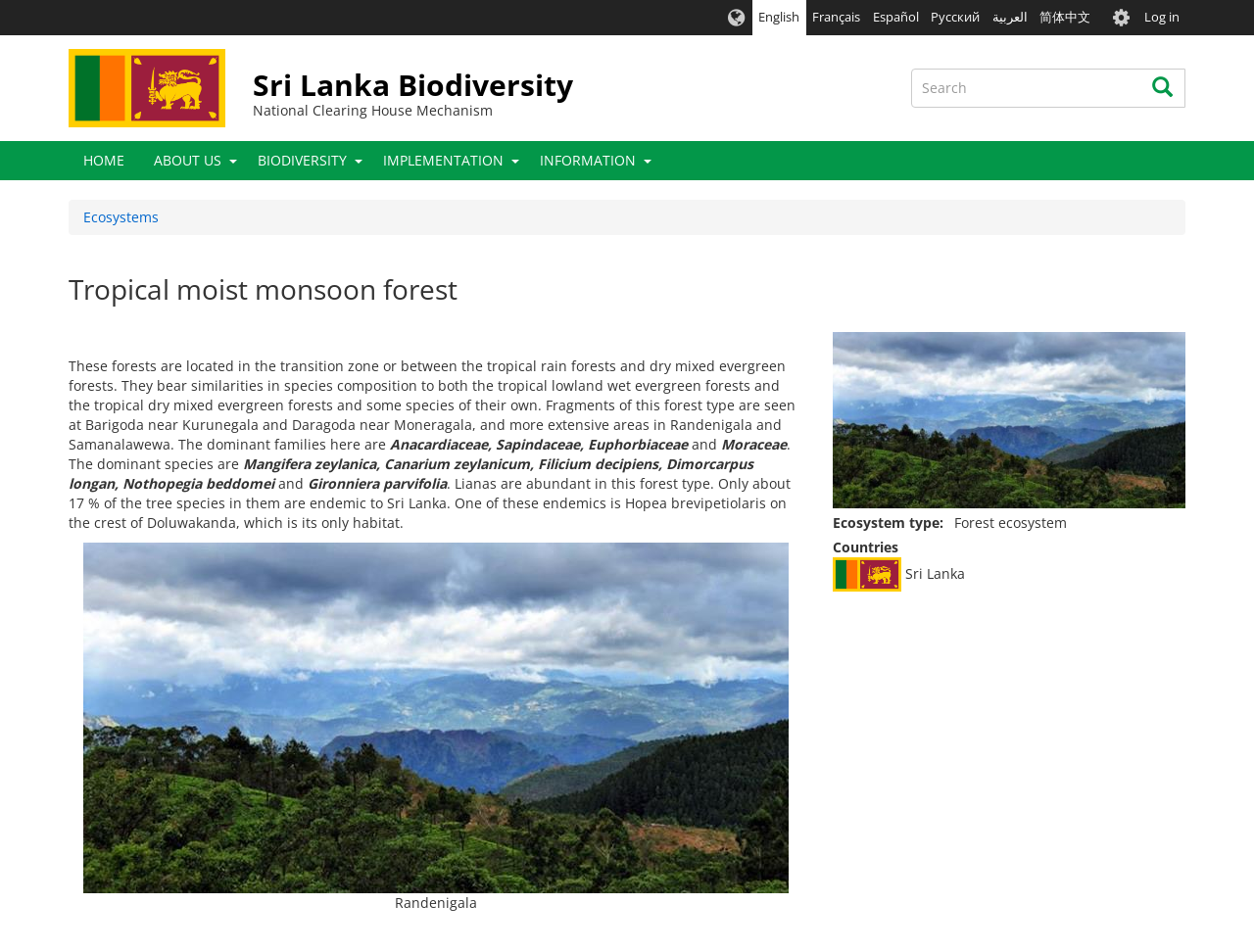Find and specify the bounding box coordinates that correspond to the clickable region for the instruction: "Explore Ecosystems".

[0.066, 0.218, 0.127, 0.237]